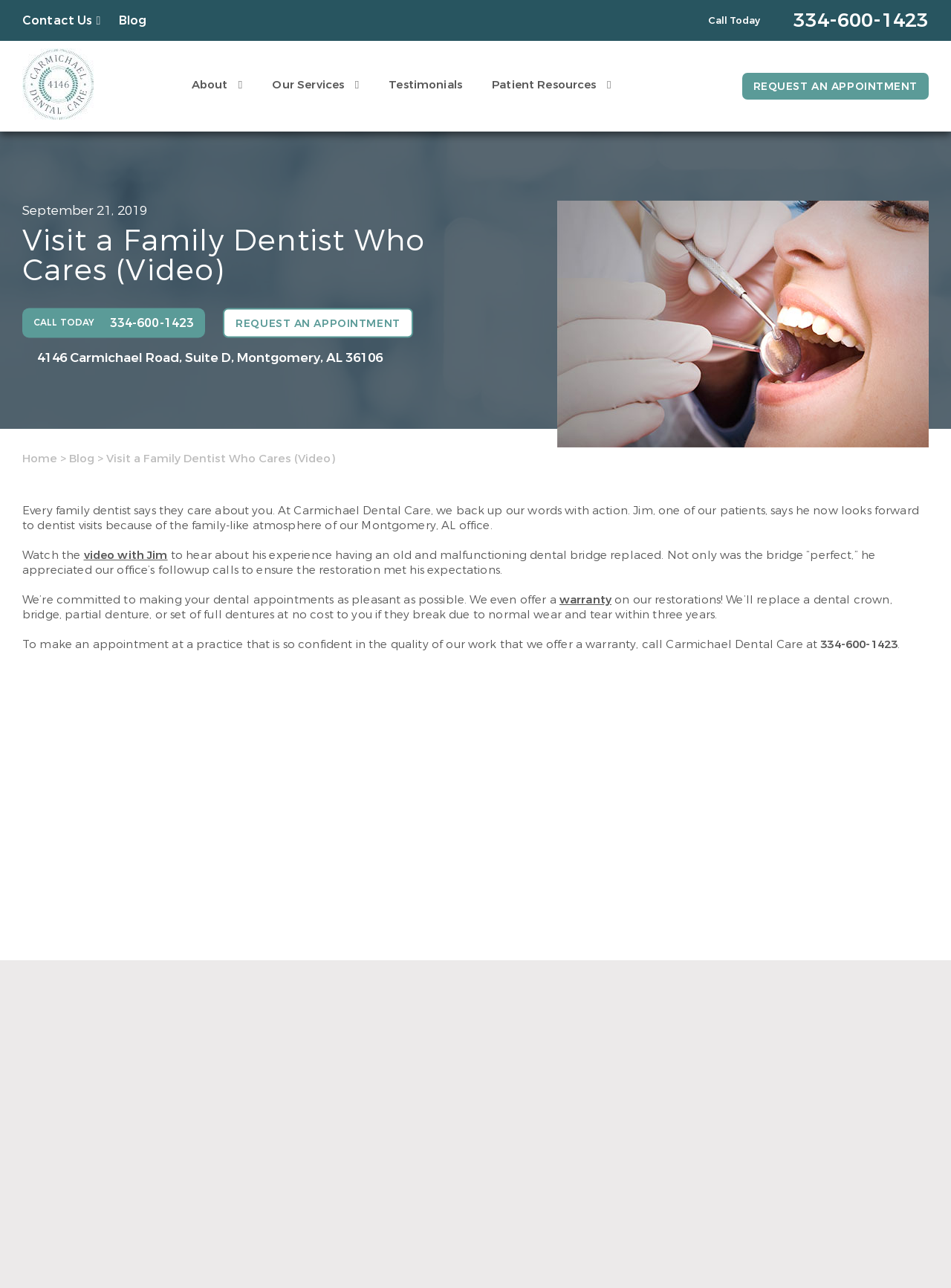Determine the bounding box coordinates of the clickable region to execute the instruction: "Visit the blog". The coordinates should be four float numbers between 0 and 1, denoted as [left, top, right, bottom].

[0.125, 0.01, 0.154, 0.022]